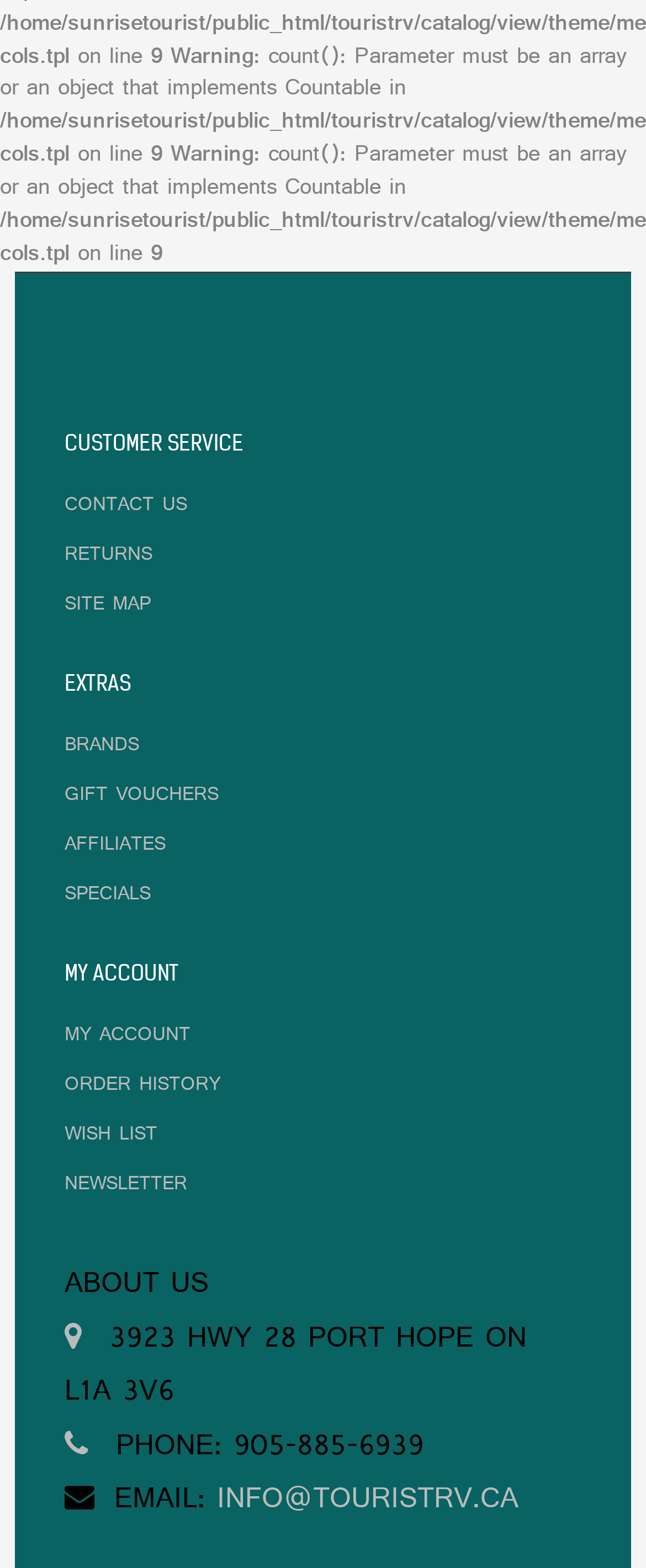Please mark the bounding box coordinates of the area that should be clicked to carry out the instruction: "access my account".

[0.1, 0.65, 0.295, 0.671]